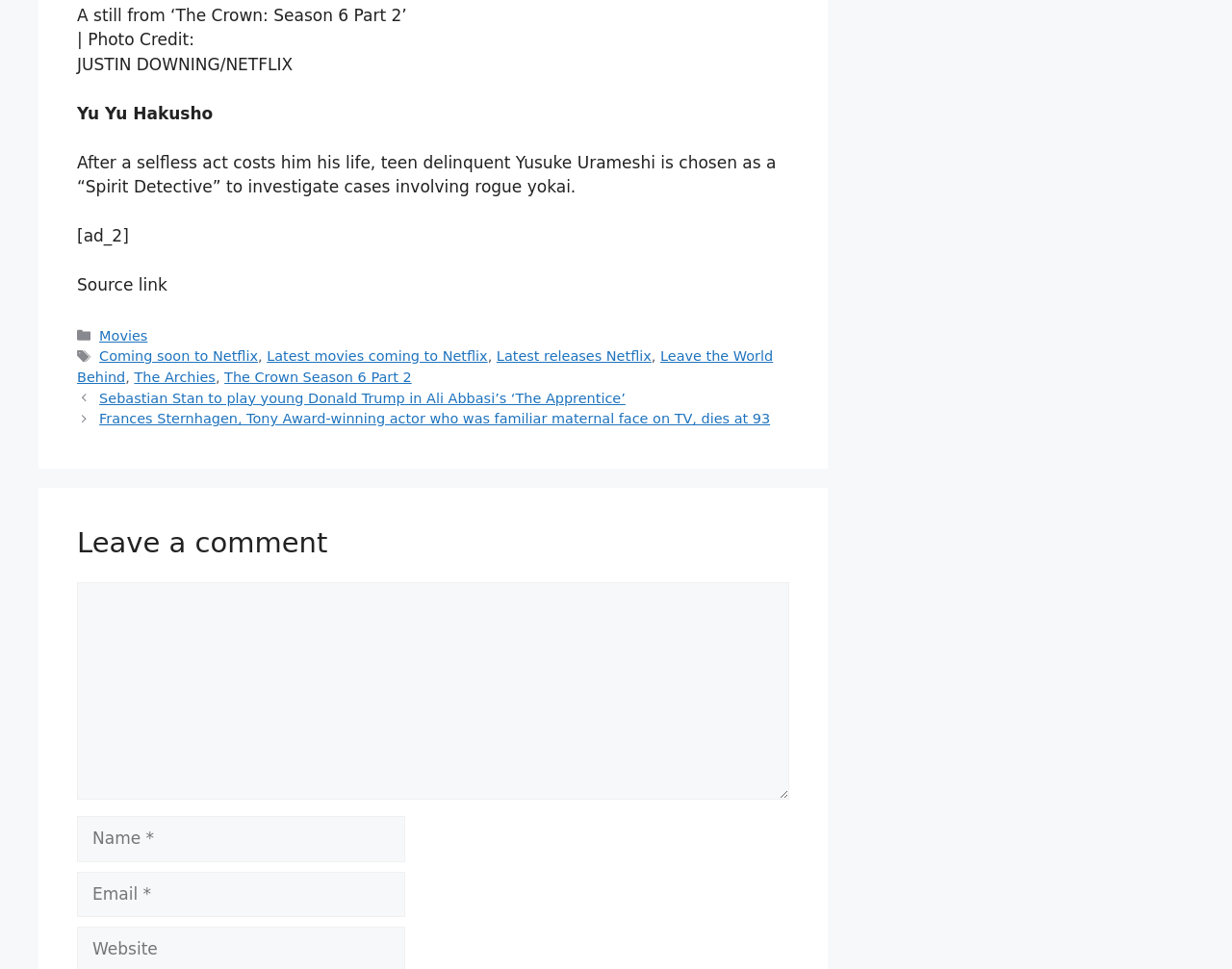What categories are mentioned in the footer?
Could you answer the question in a detailed manner, providing as much information as possible?

In the footer section, there is a StaticText element with the text 'Categories' followed by a link element with the text 'Movies', indicating that 'Movies' is one of the categories mentioned.